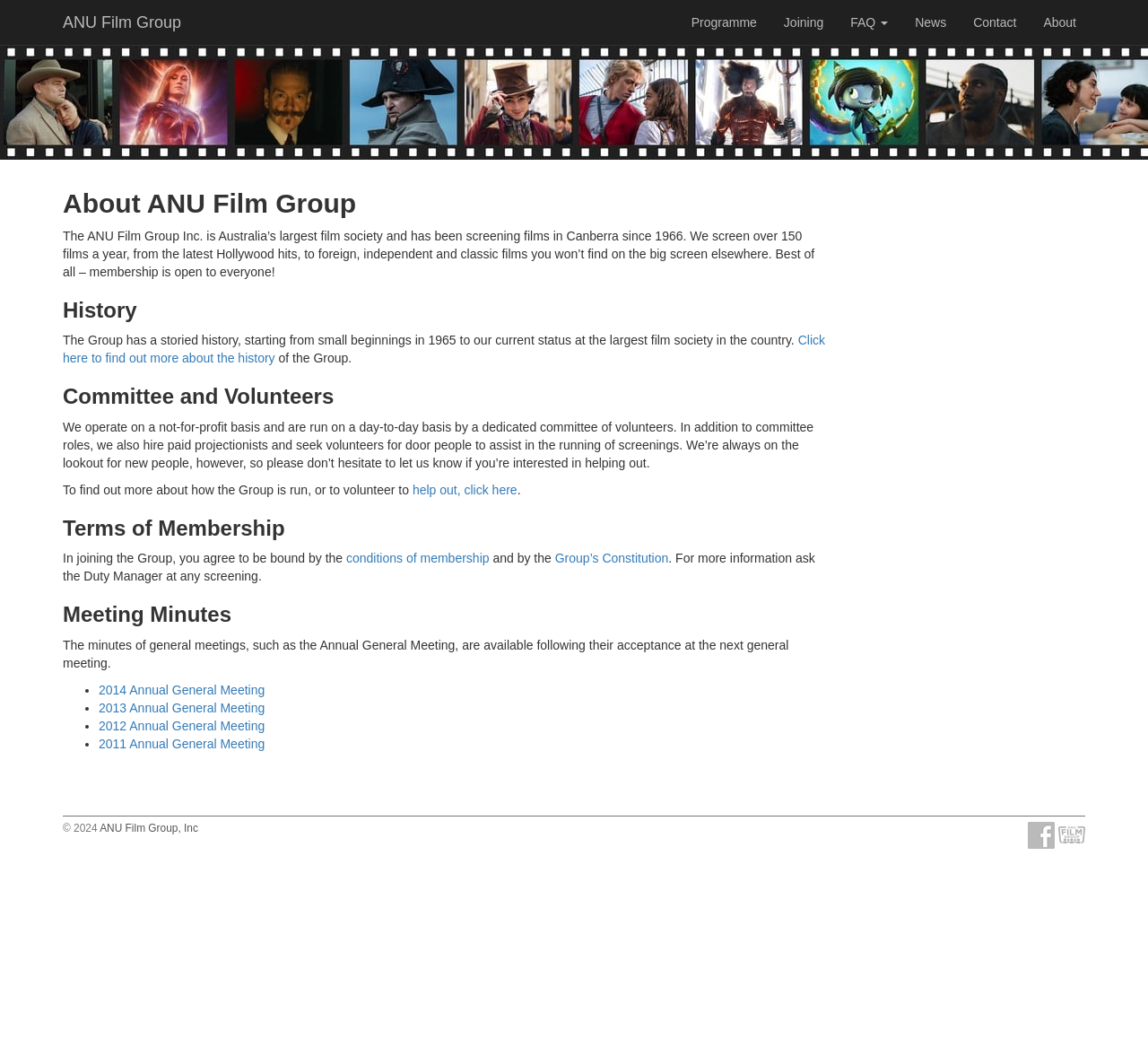Respond with a single word or phrase:
What is the purpose of the committee and volunteers?

to run the group